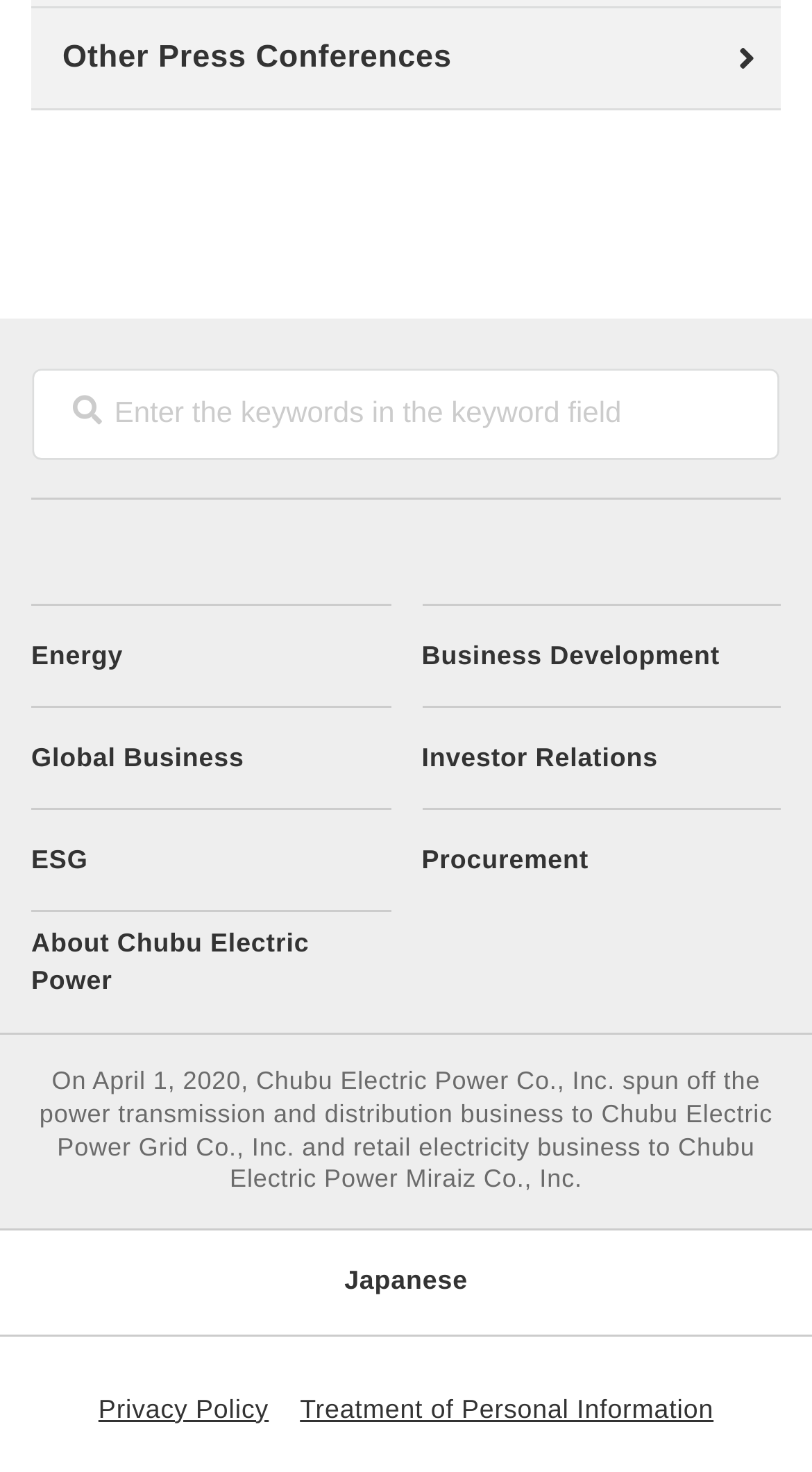Please determine the bounding box coordinates for the element with the description: "Other Press Conferences".

[0.038, 0.005, 0.962, 0.074]